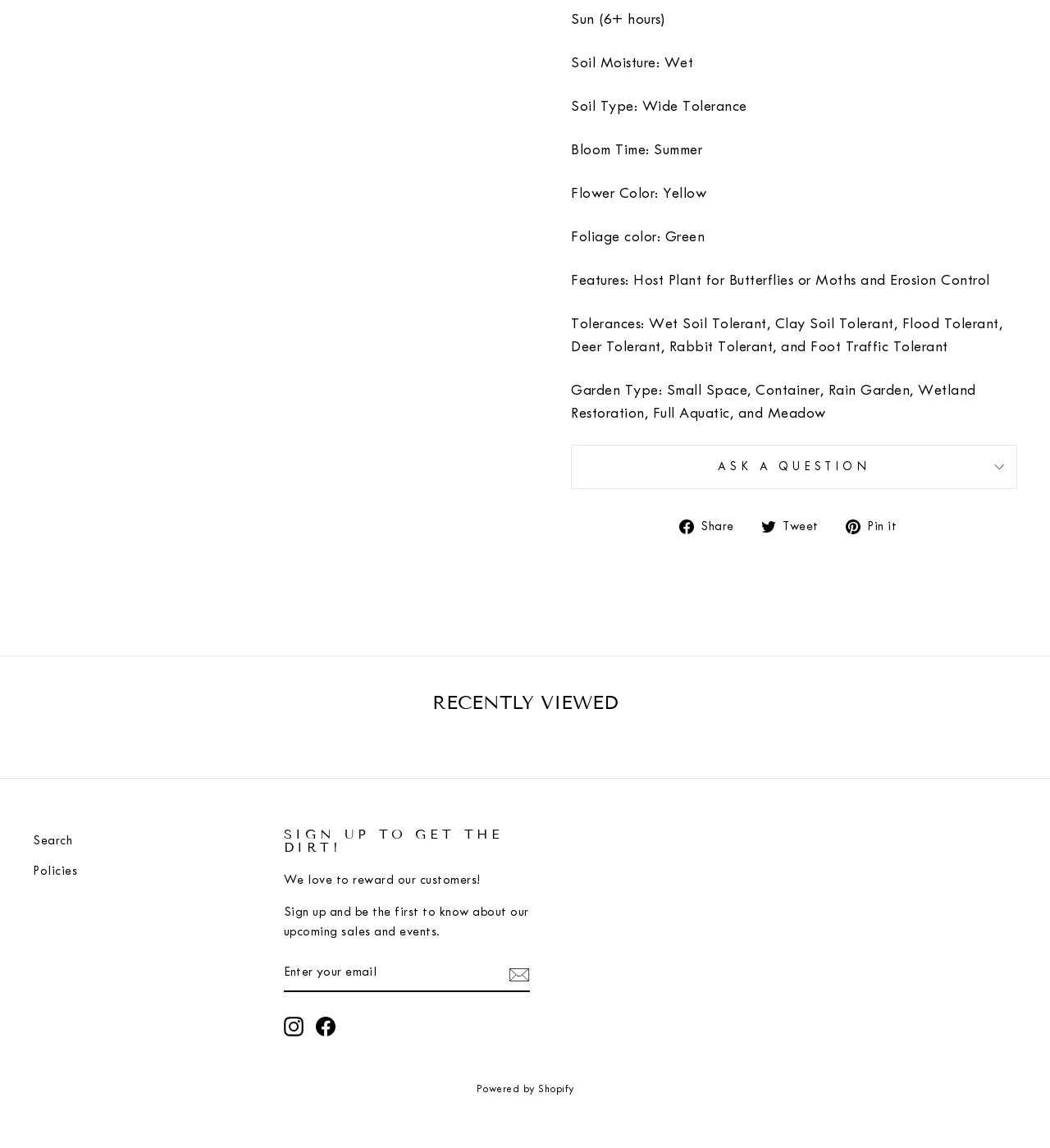Using the given description, provide the bounding box coordinates formatted as (top-left x, top-left y, bottom-right x, bottom-right y), with all values being floating point numbers between 0 and 1. Description: Food

None